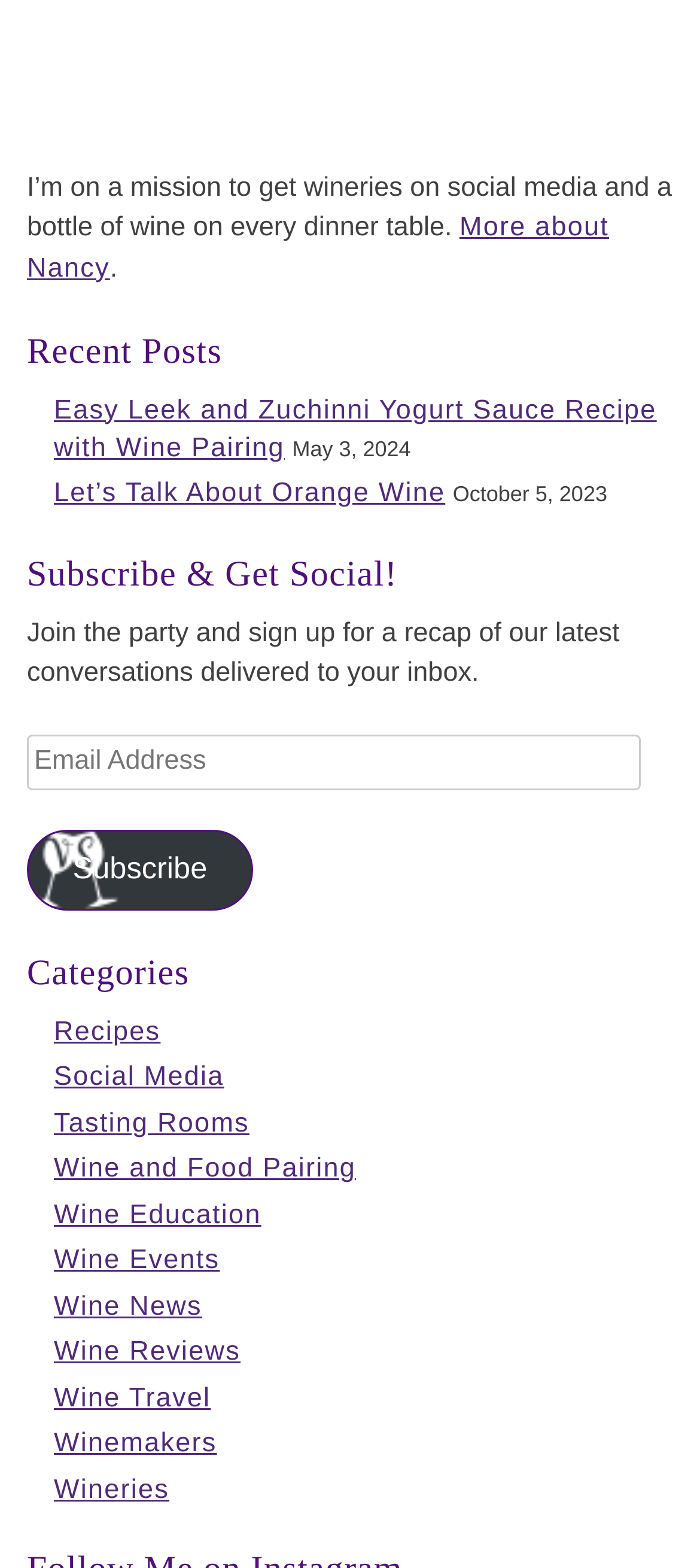Determine the bounding box coordinates of the element that should be clicked to execute the following command: "Click on the 'More about Nancy' link".

[0.038, 0.032, 0.87, 0.077]